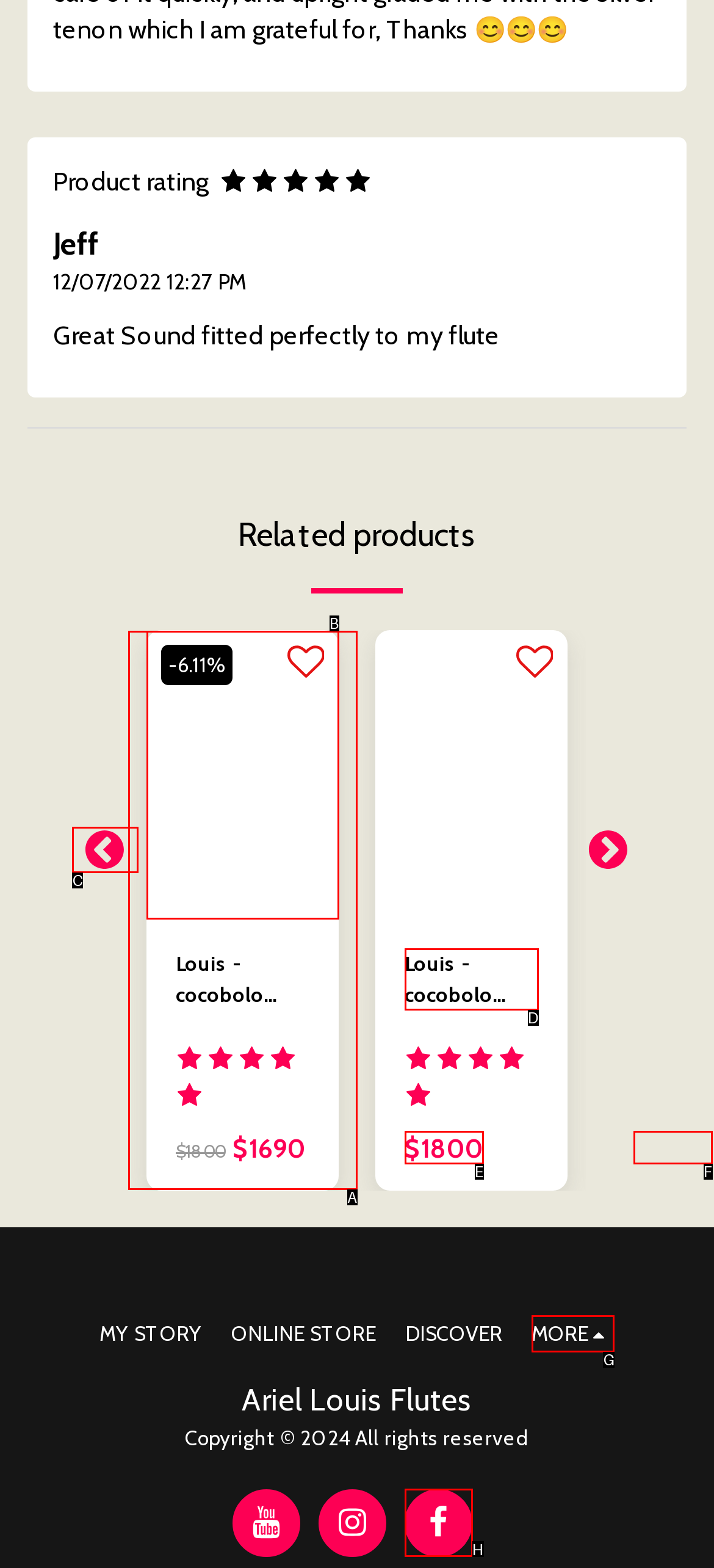Which option is described as follows: alt="JROCK NEWS logo"
Answer with the letter of the matching option directly.

None